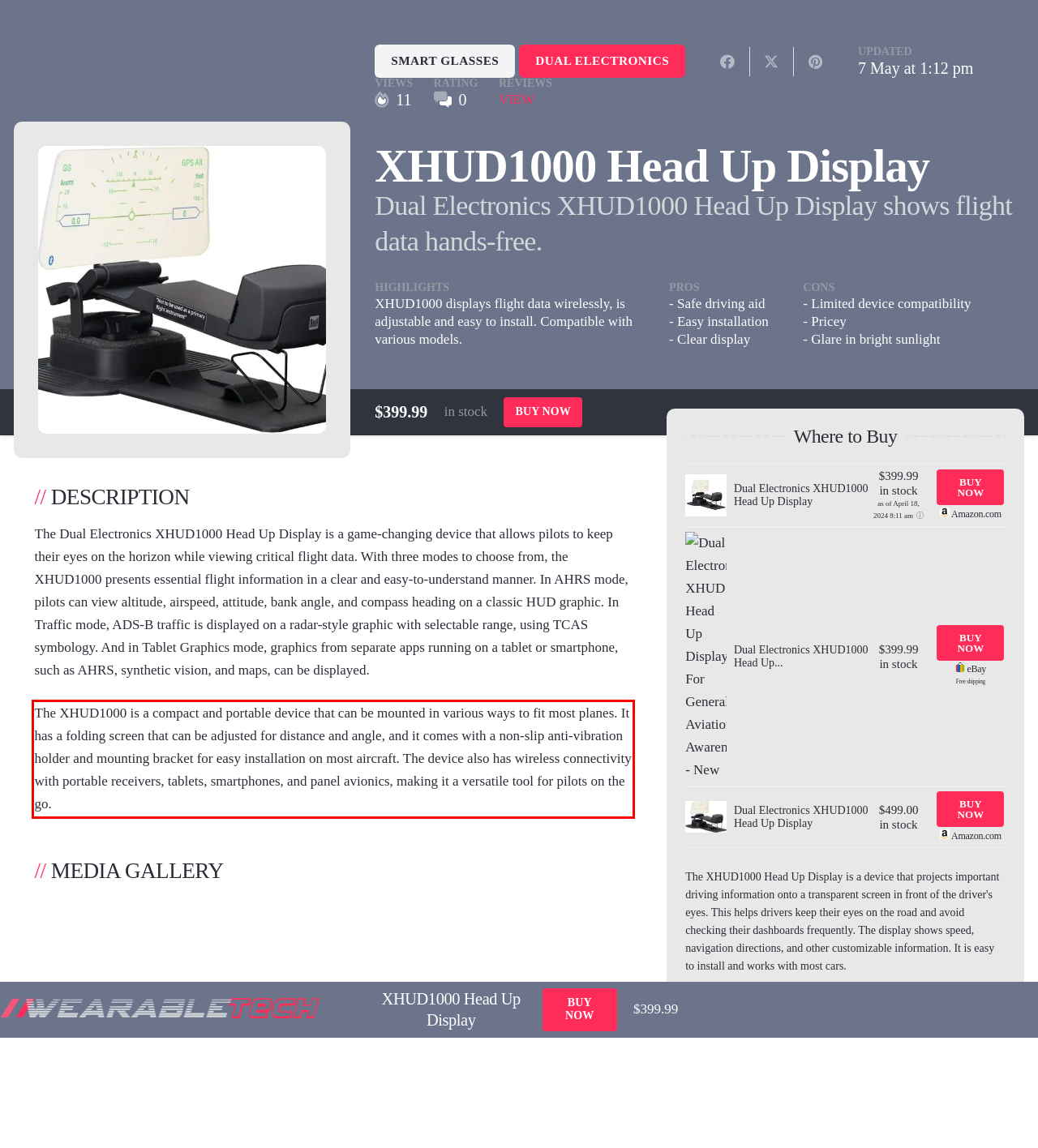Analyze the screenshot of the webpage and extract the text from the UI element that is inside the red bounding box.

The XHUD1000 is a compact and portable device that can be mounted in various ways to fit most planes. It has a folding screen that can be adjusted for distance and angle, and it comes with a non-slip anti-vibration holder and mounting bracket for easy installation on most aircraft. The device also has wireless connectivity with portable receivers, tablets, smartphones, and panel avionics, making it a versatile tool for pilots on the go.